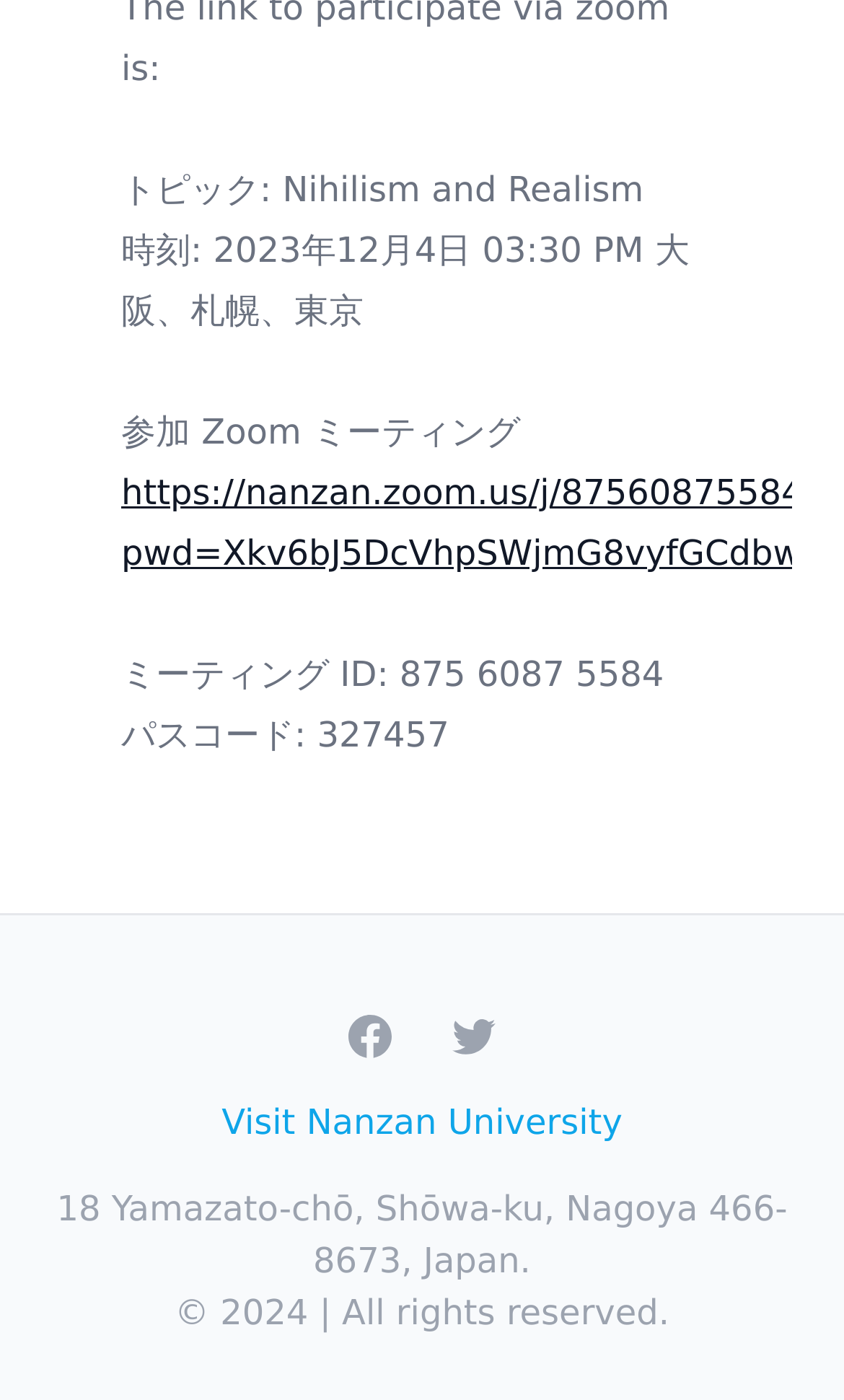Please reply to the following question with a single word or a short phrase:
What is the meeting ID?

875 6087 5584